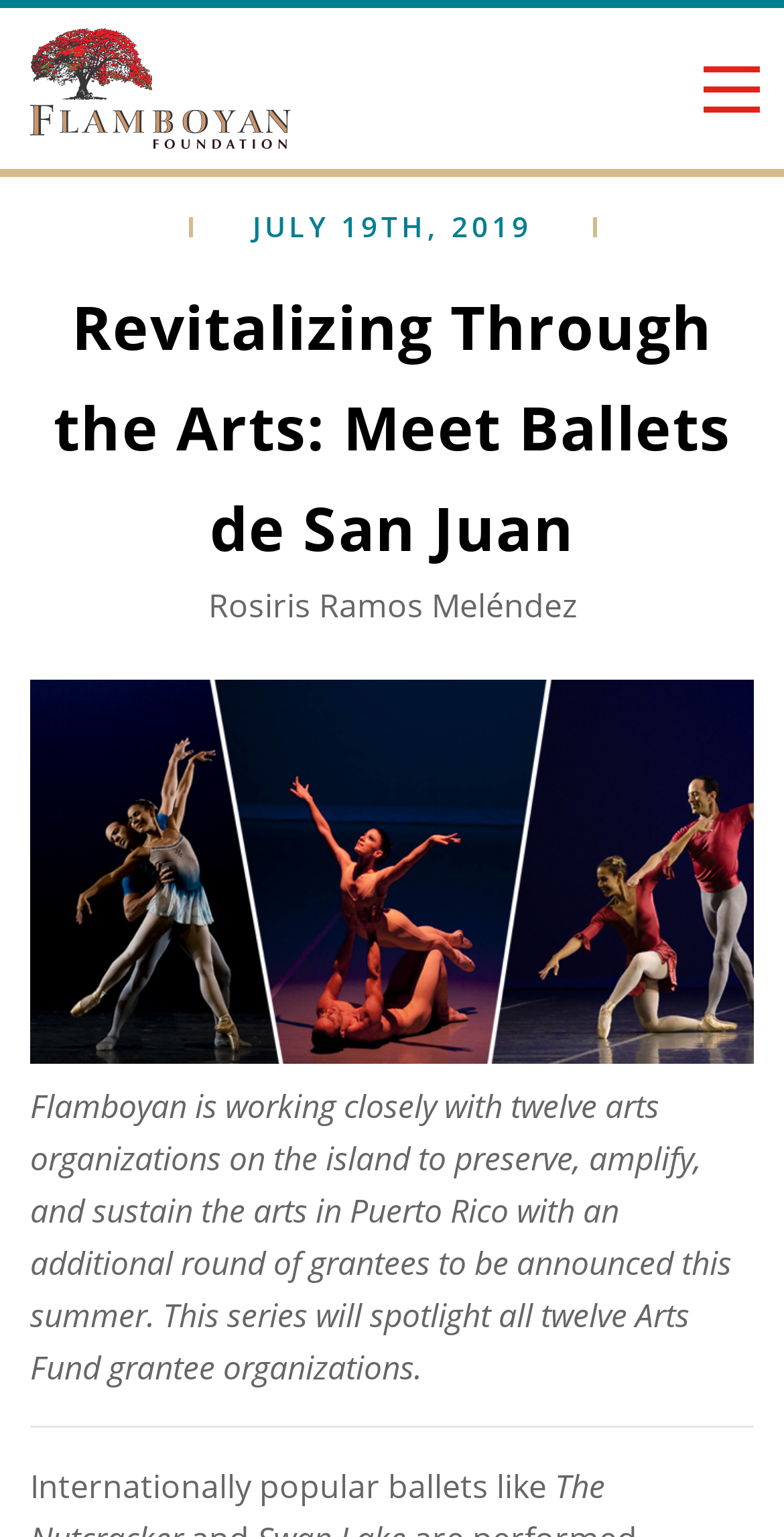Identify the bounding box for the given UI element using the description provided. Coordinates should be in the format (top-left x, top-left y, bottom-right x, bottom-right y) and must be between 0 and 1. Here is the description: aria-label="Toggle navigation"

[0.897, 0.038, 0.962, 0.077]